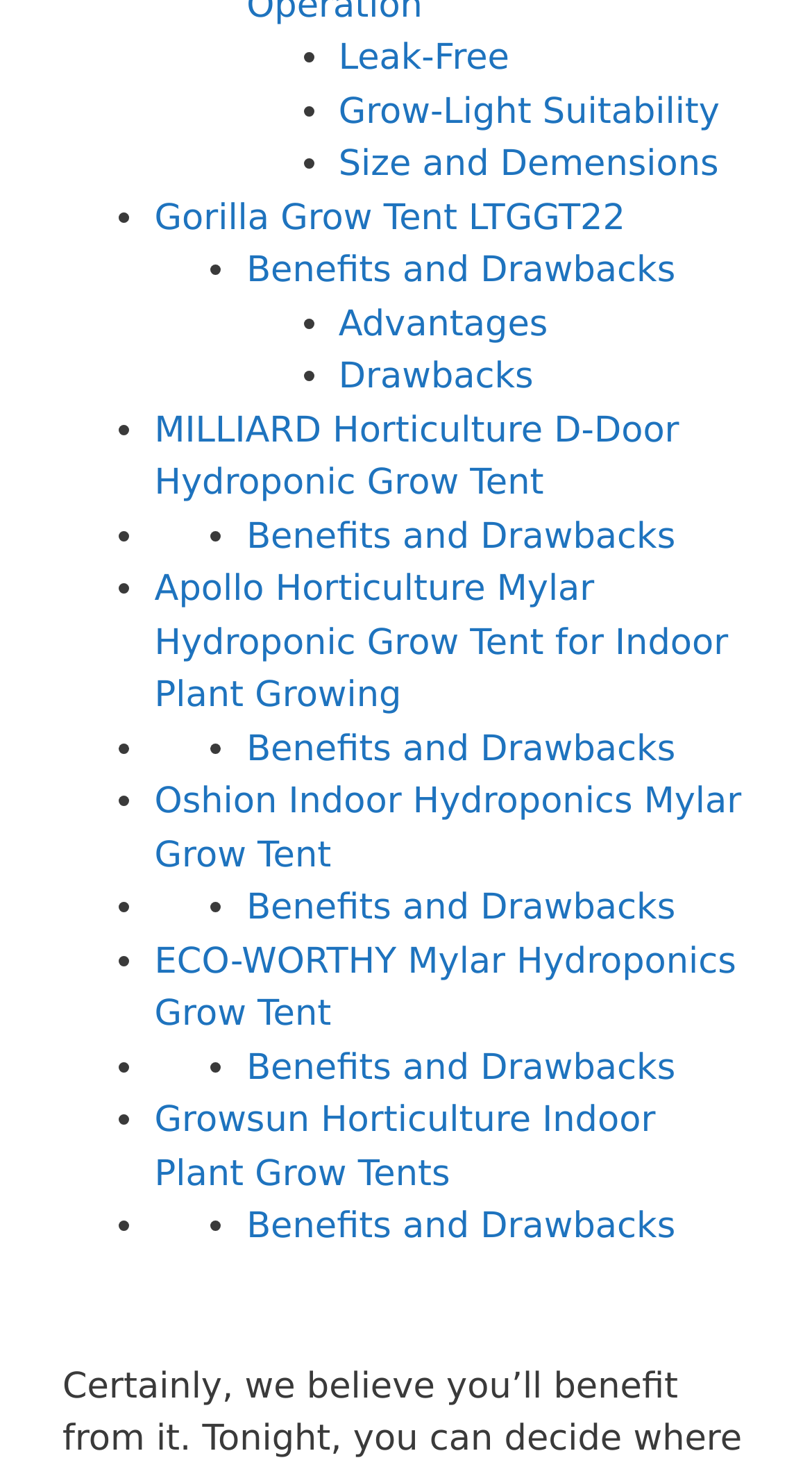From the webpage screenshot, predict the bounding box coordinates (top-left x, top-left y, bottom-right x, bottom-right y) for the UI element described here: Gorilla Grow Tent LTGGT22

[0.19, 0.133, 0.77, 0.162]